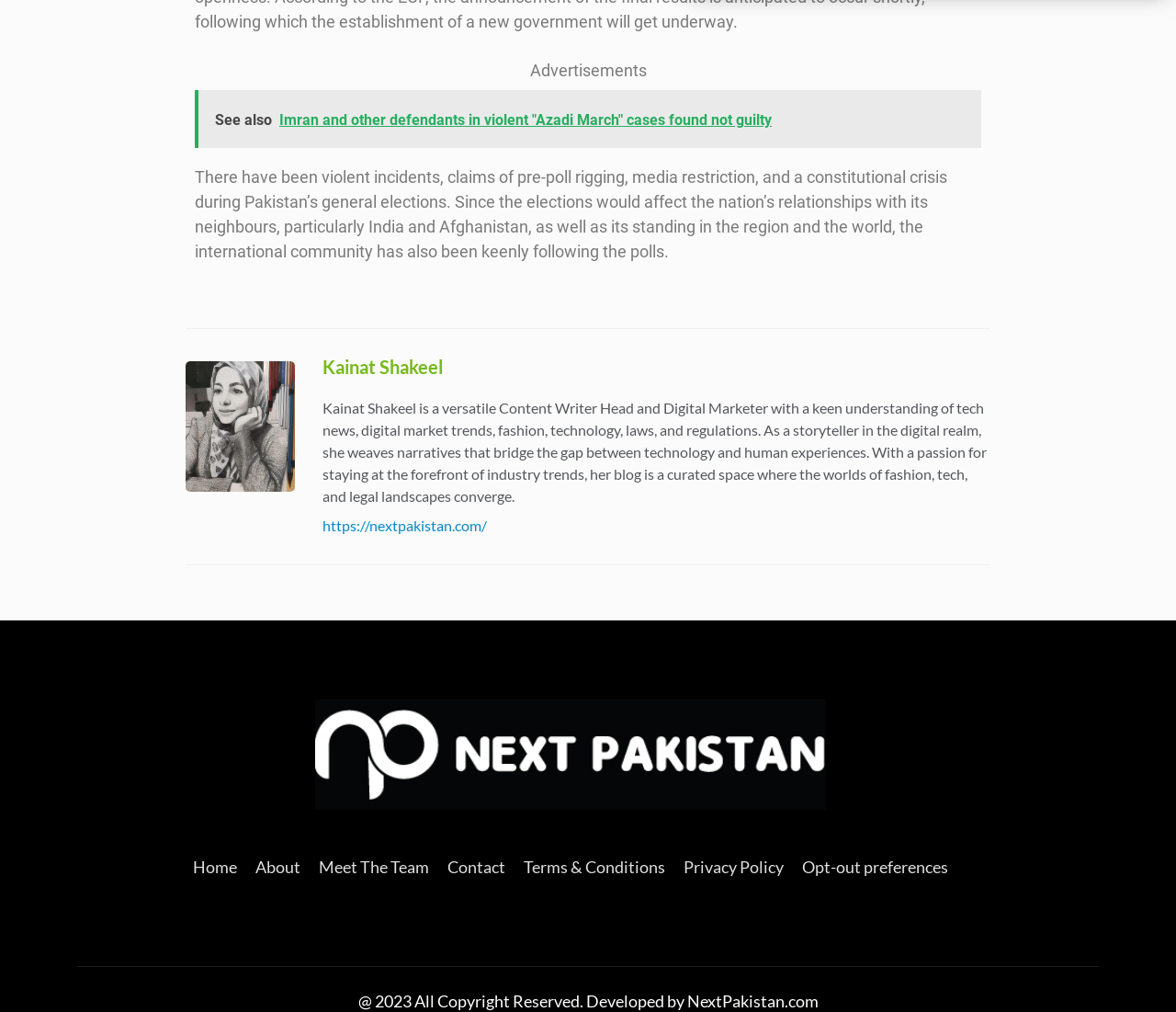Provide a one-word or one-phrase answer to the question:
What is the year of copyright?

2023